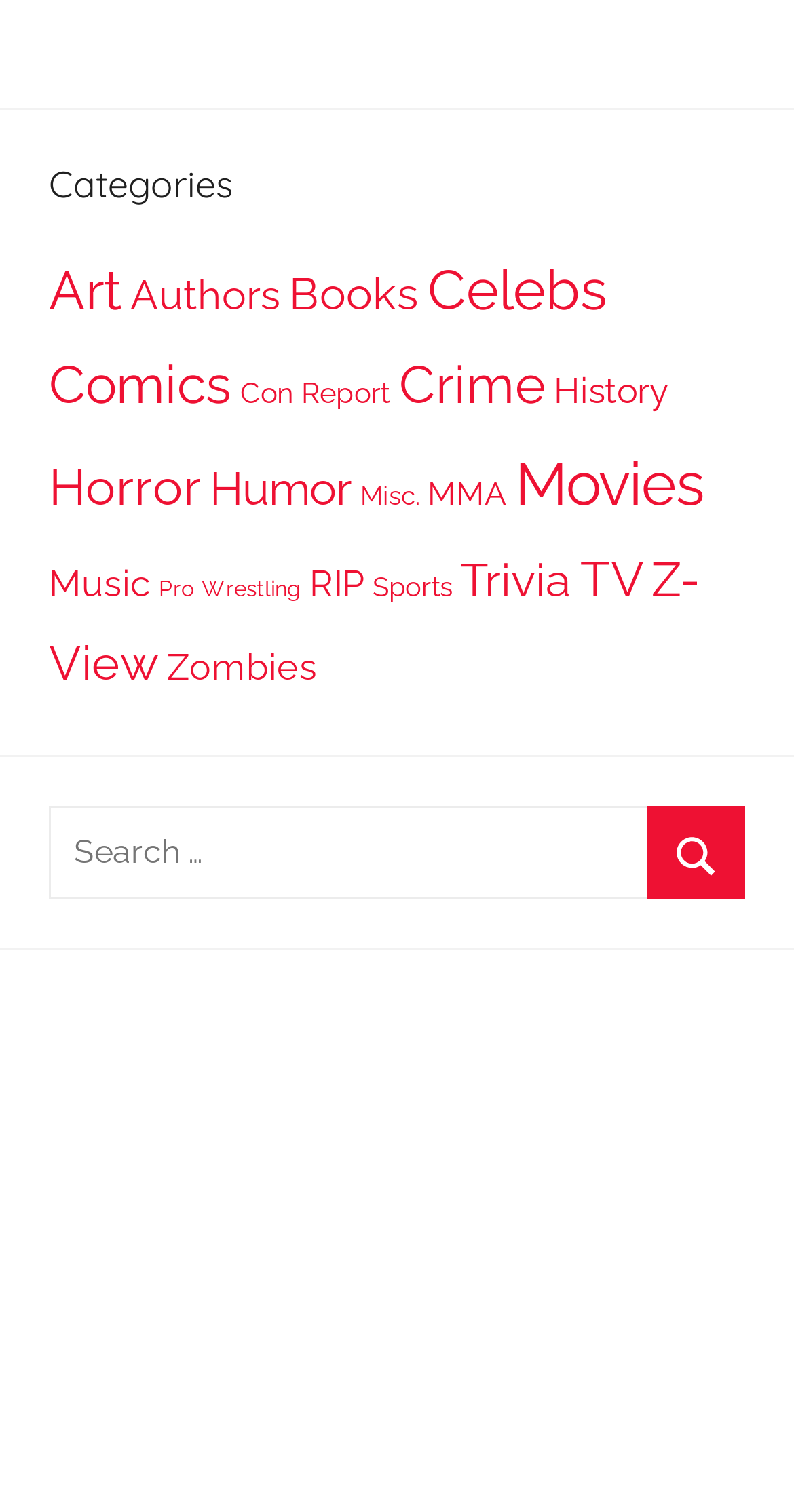What is the category with the most items?
Provide an in-depth answer to the question, covering all aspects.

I looked at the number of items in each category, and the category with the most items is 'Movies' with 6,246 items.